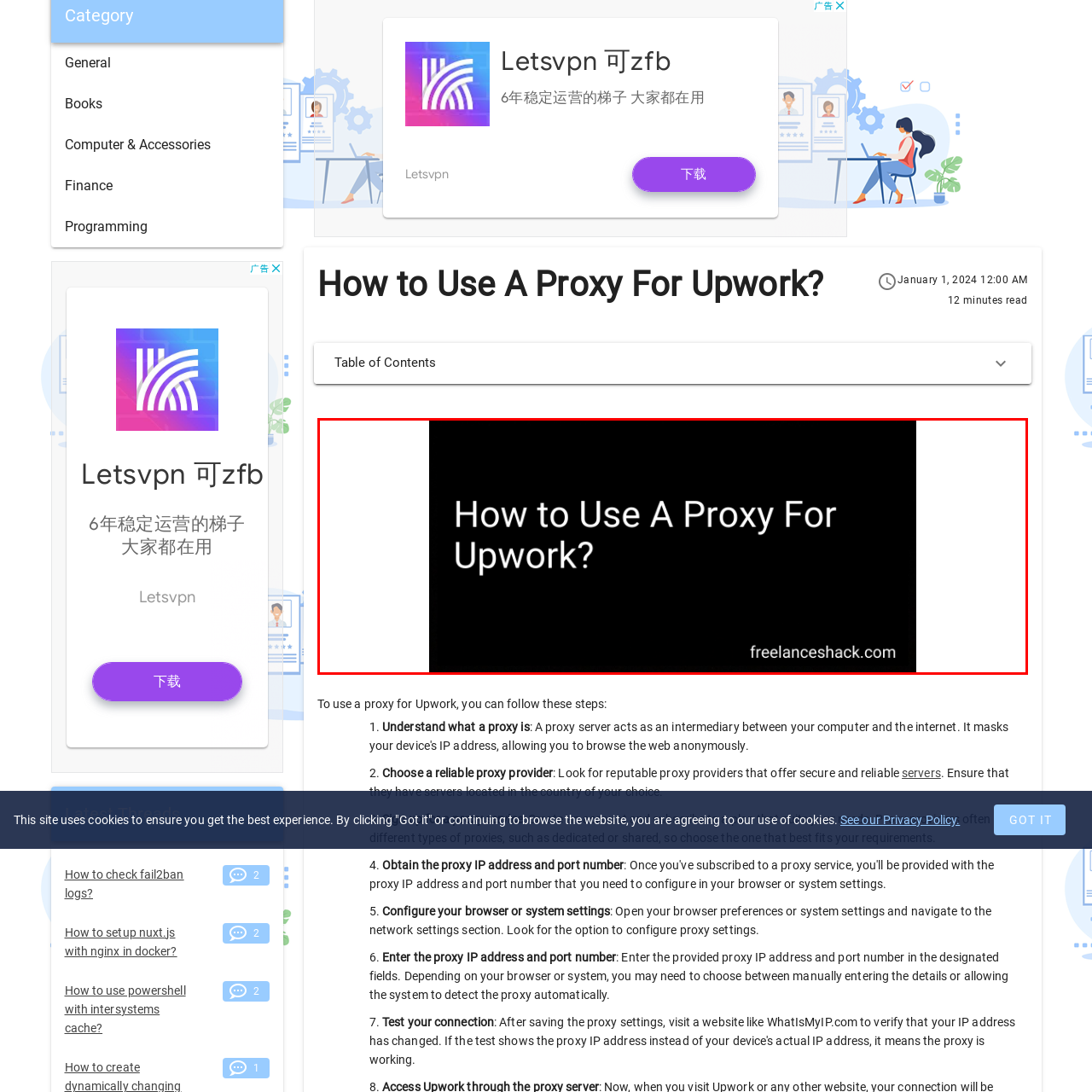What is the source of the information?
Observe the image inside the red bounding box and answer the question using only one word or a short phrase.

freelanceshack.com